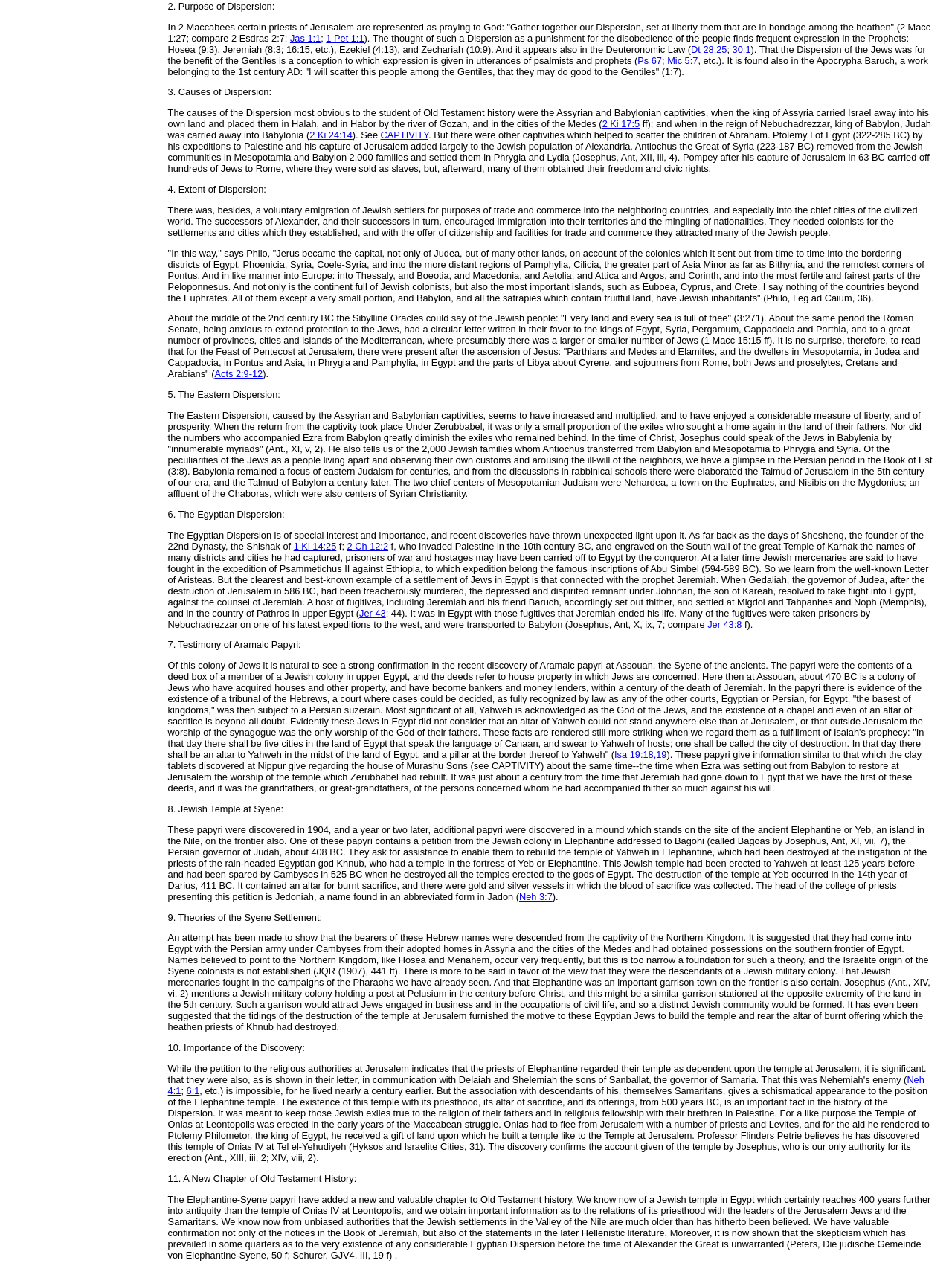What was the name of the prophet who went down to Egypt with the fugitives? Using the information from the screenshot, answer with a single word or phrase.

Jeremiah